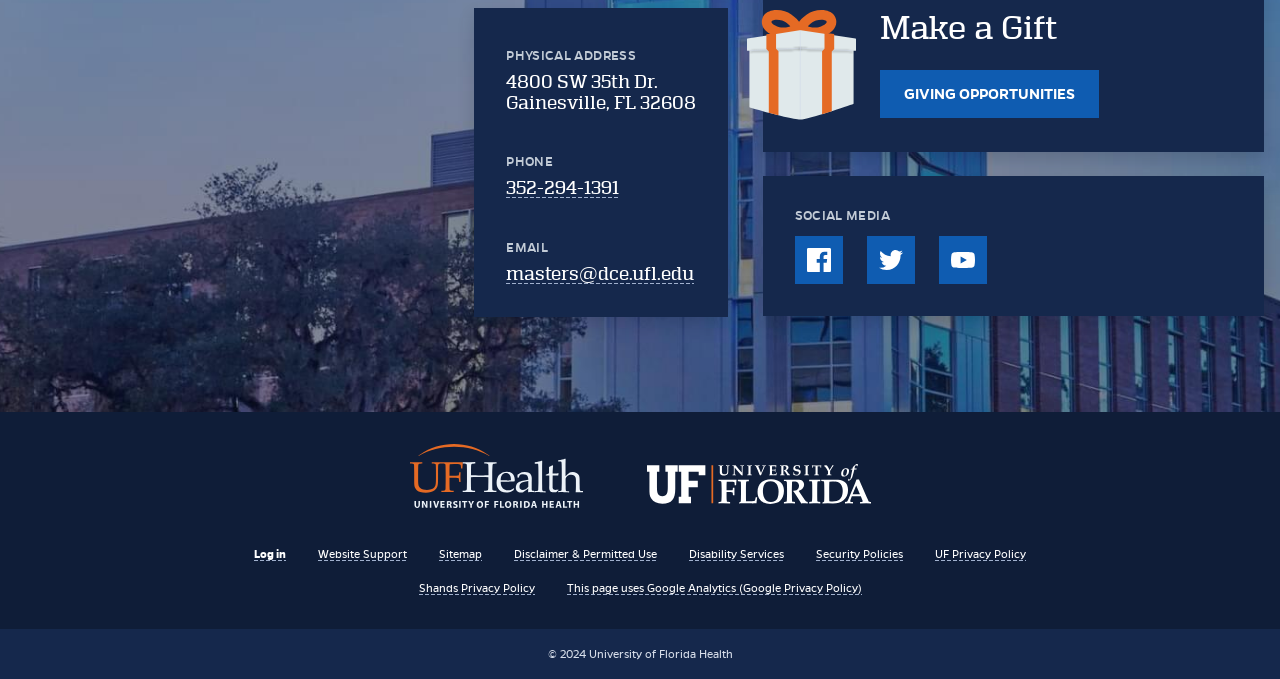Determine the bounding box coordinates of the section to be clicked to follow the instruction: "Click the 'Make a Gift' button". The coordinates should be given as four float numbers between 0 and 1, formatted as [left, top, right, bottom].

[0.687, 0.016, 0.859, 0.068]